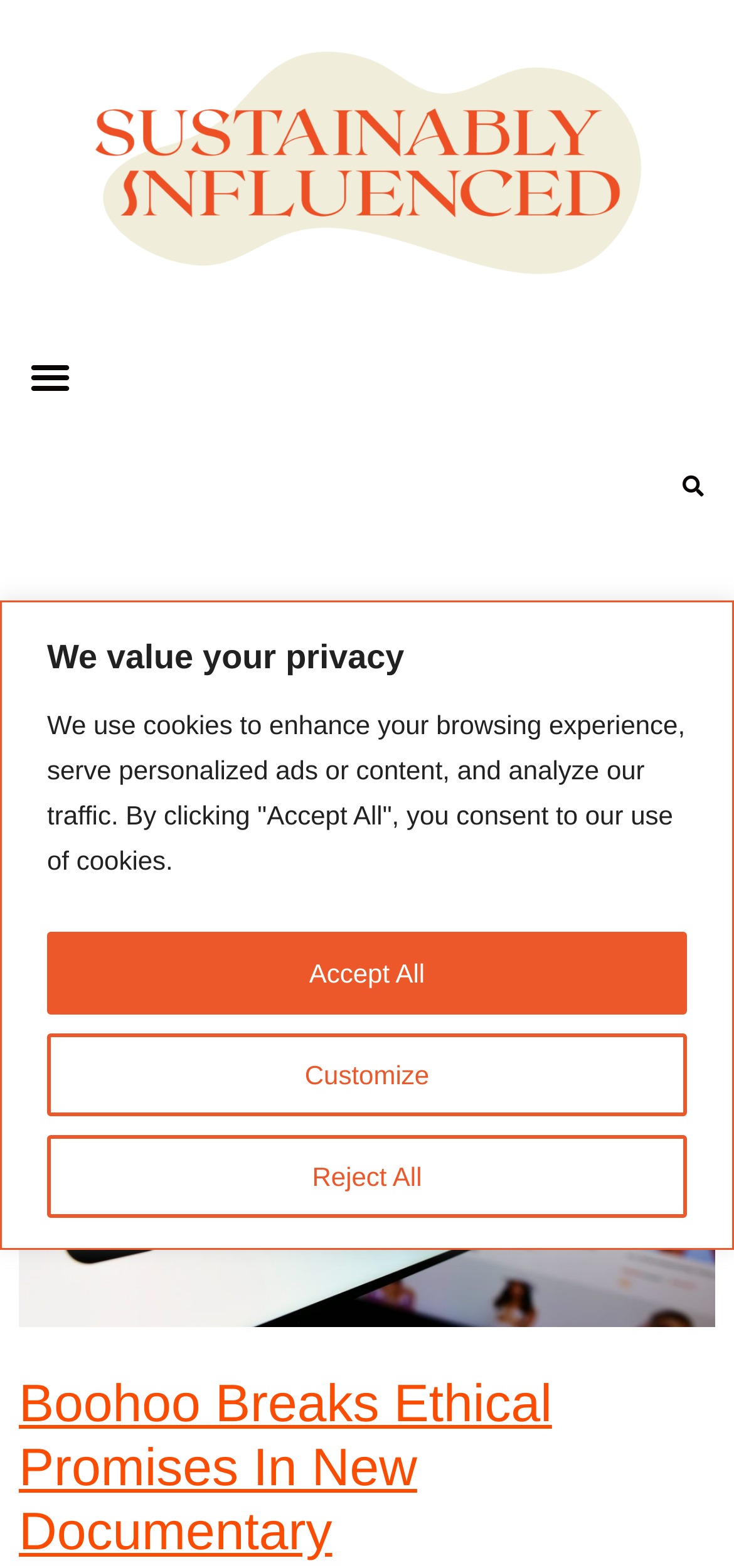Generate a comprehensive description of the webpage content.

The webpage is titled "In The News – Sustainably Influenced" and features a logo at the top center of the page. Below the logo, there is a menu toggle button at the top left corner and a search bar at the top right corner with a search button.

On the top section of the page, there is a notice about privacy and cookies, stating that the website uses cookies to enhance the browsing experience, serve personalized ads or content, and analyze traffic. Below this notice, there are three buttons: "Customize", "Reject All", and "Accept All", which are aligned horizontally and centered on the page.

The main content of the page is divided into sections, with a heading "New This Week" at the top. Below this heading, there are four links to news articles, including "The Sustainable Selfridges Holiday Gift Guide", "10 Ethical Coffee Shops For Your Next Brunch Fix", "Is “Impact” The Next Big Trend In Sustainability", and "LK Bennett Rental Top Picks". These links are stacked vertically and take up most of the page's width.

Further down the page, there is a large figure or image that spans almost the entire width of the page. Above this figure, there is a link to another article, and below it, there is a heading "Boohoo Breaks Ethical Promises In New Documentary" with a link to the same article.